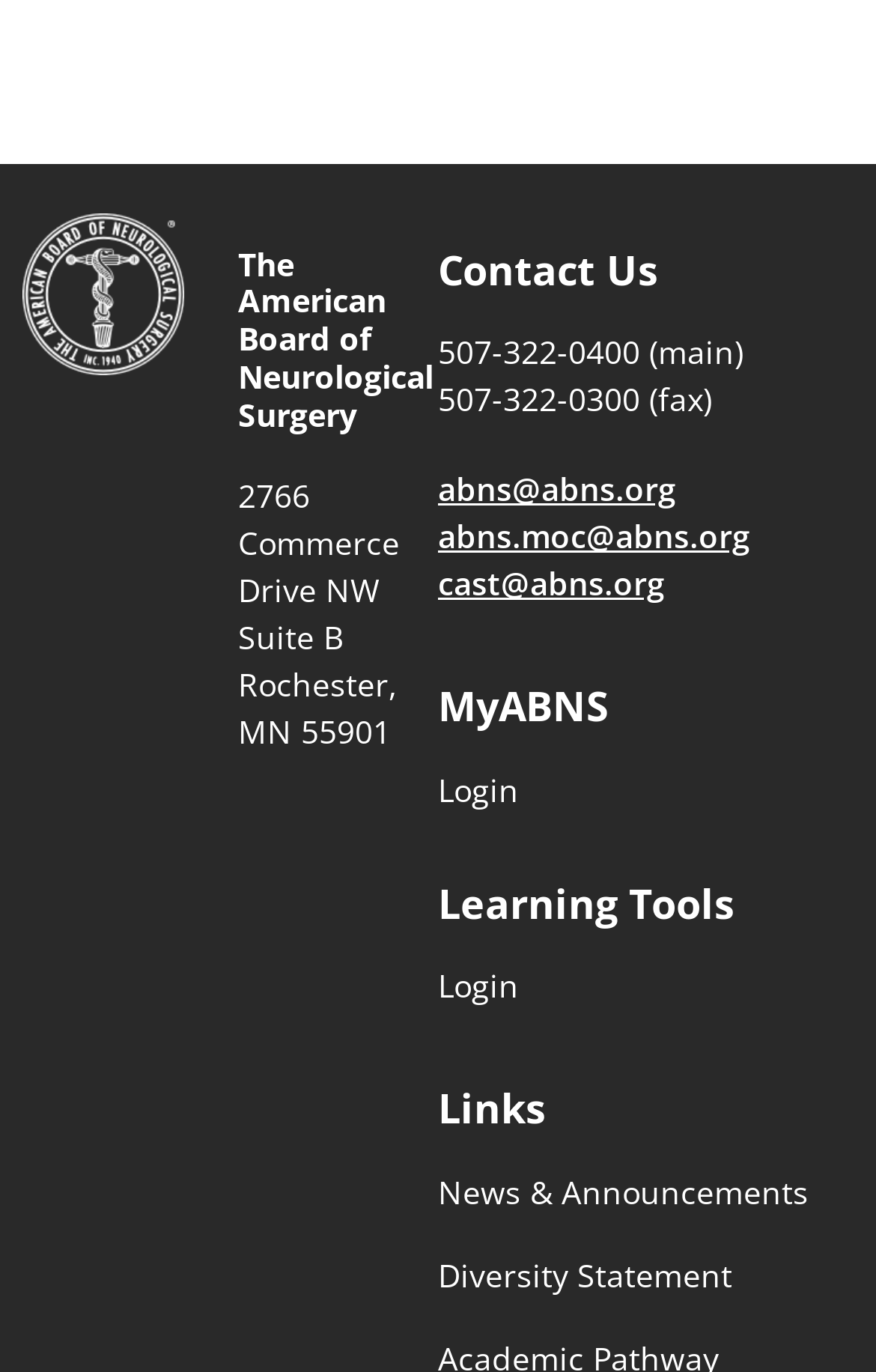Please locate the bounding box coordinates of the element that needs to be clicked to achieve the following instruction: "Send an email to abns@abns.org". The coordinates should be four float numbers between 0 and 1, i.e., [left, top, right, bottom].

[0.5, 0.341, 0.772, 0.372]